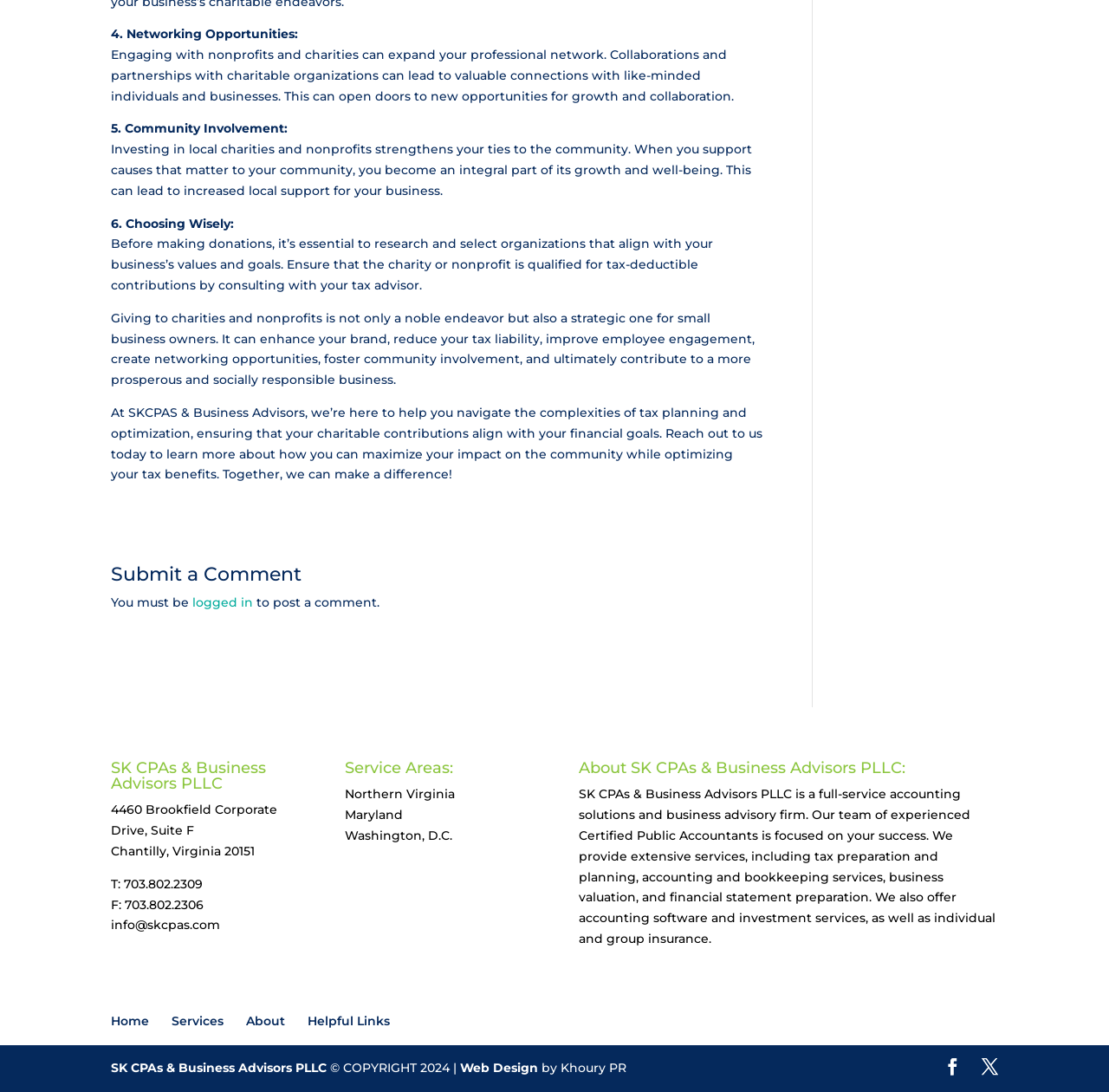Indicate the bounding box coordinates of the clickable region to achieve the following instruction: "Click 'logged in'."

[0.173, 0.545, 0.228, 0.559]